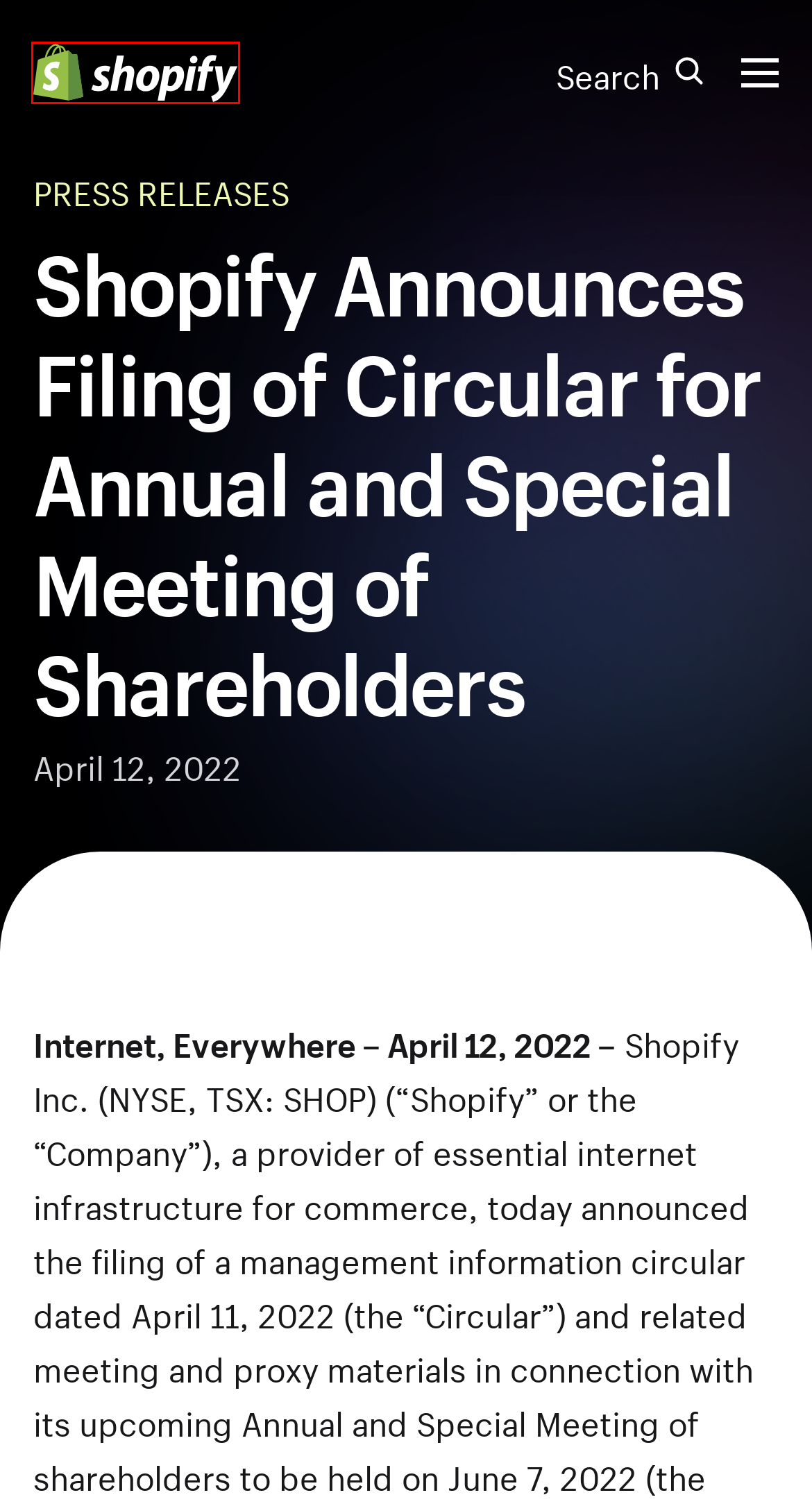Given a screenshot of a webpage with a red bounding box around an element, choose the most appropriate webpage description for the new page displayed after clicking the element within the bounding box. Here are the candidates:
A. Shopify Developers Platform—Build. Innovate. Get paid.
B. Shopify Help Center
C. Shopify Community
D. Build Native with Shopify
– Build Native w/ Shopify
E. Start and grow your e-commerce business - 3-Day Free Trial - Shopify USA
F. Shopify API, libraries, and tools
G. 1MBB with Shopify and Operation HOPE - Shopify USA
H. Hire Shopify Experts, Developers, Designers & Freelancers

E